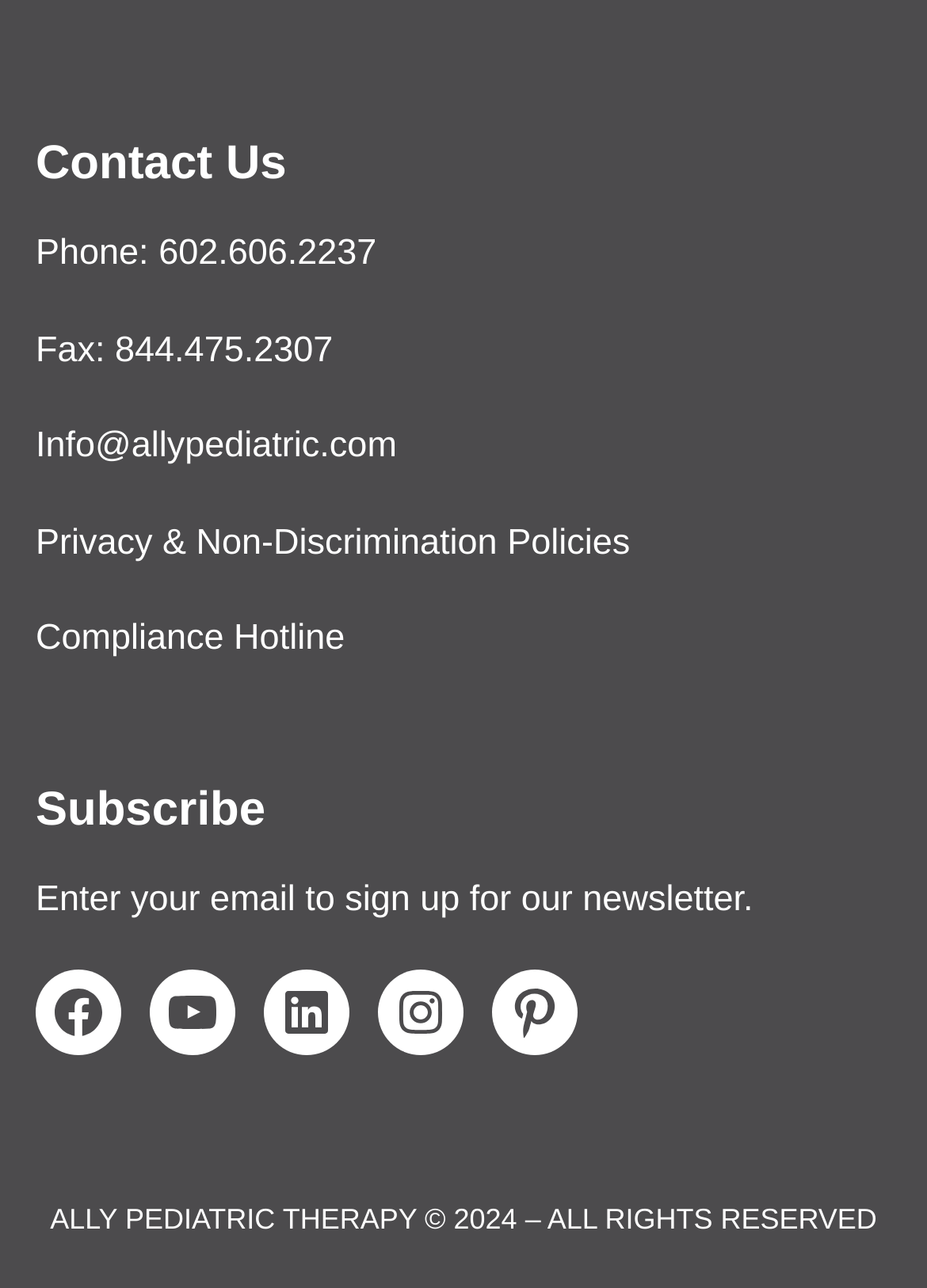What is the phone number to contact?
Observe the image and answer the question with a one-word or short phrase response.

602.606.2237